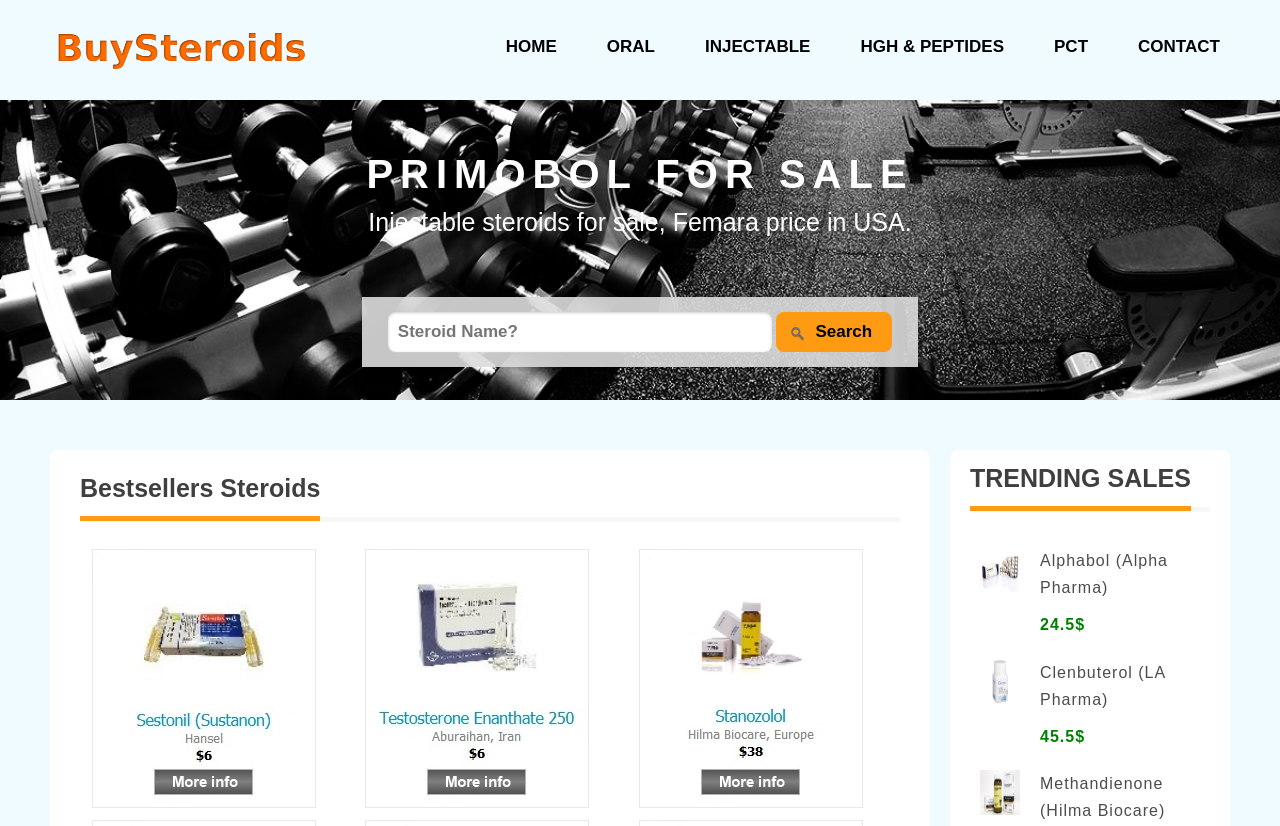Provide a thorough and detailed response to the question by examining the image: 
How many trending sales are listed?

I found the section 'TRENDING SALES' and counted the number of products listed under it, which are 3, indicating that there are 3 trending sales listed.